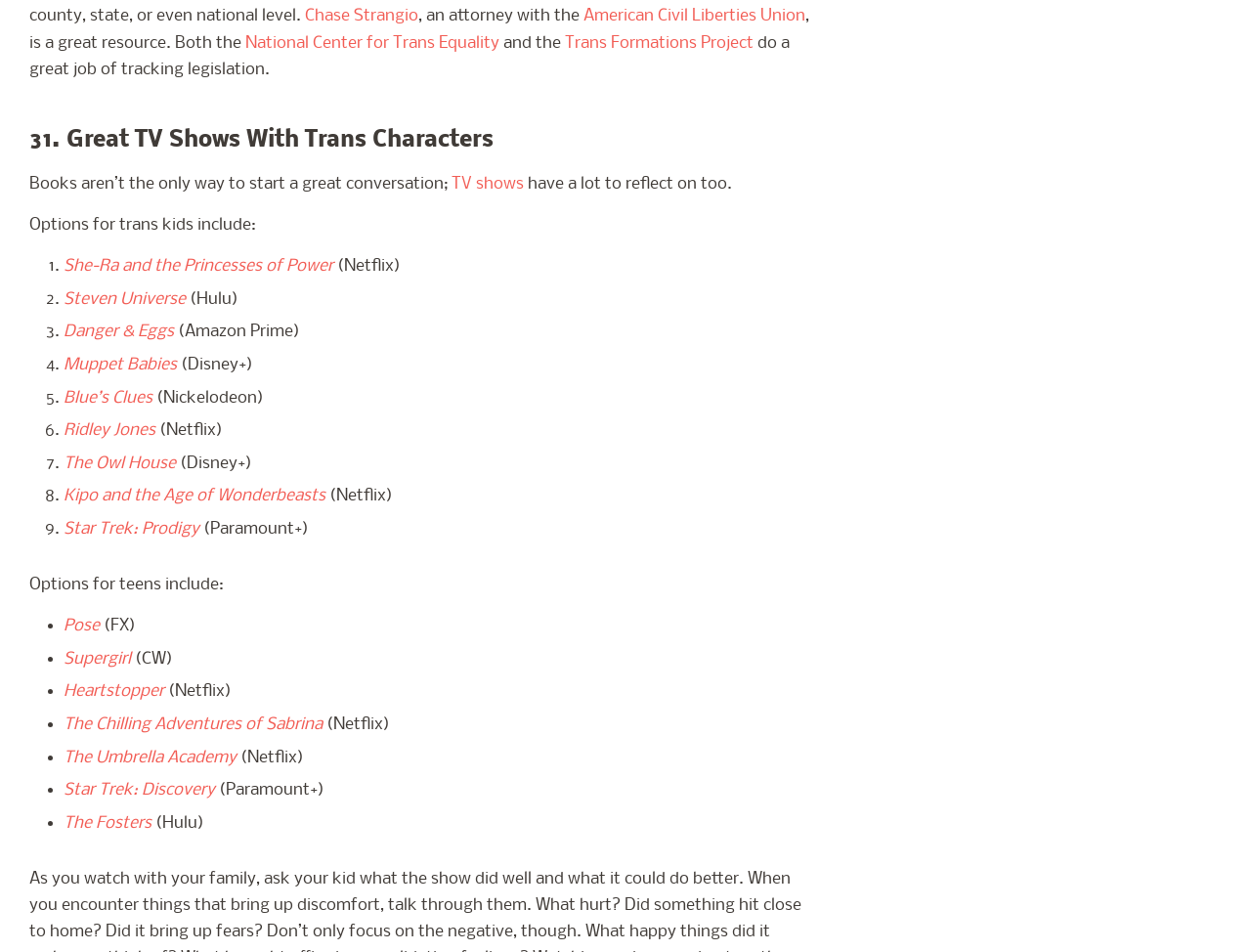Please identify the bounding box coordinates of where to click in order to follow the instruction: "Add Asamiya parent and child roasted green tea to cart".

None